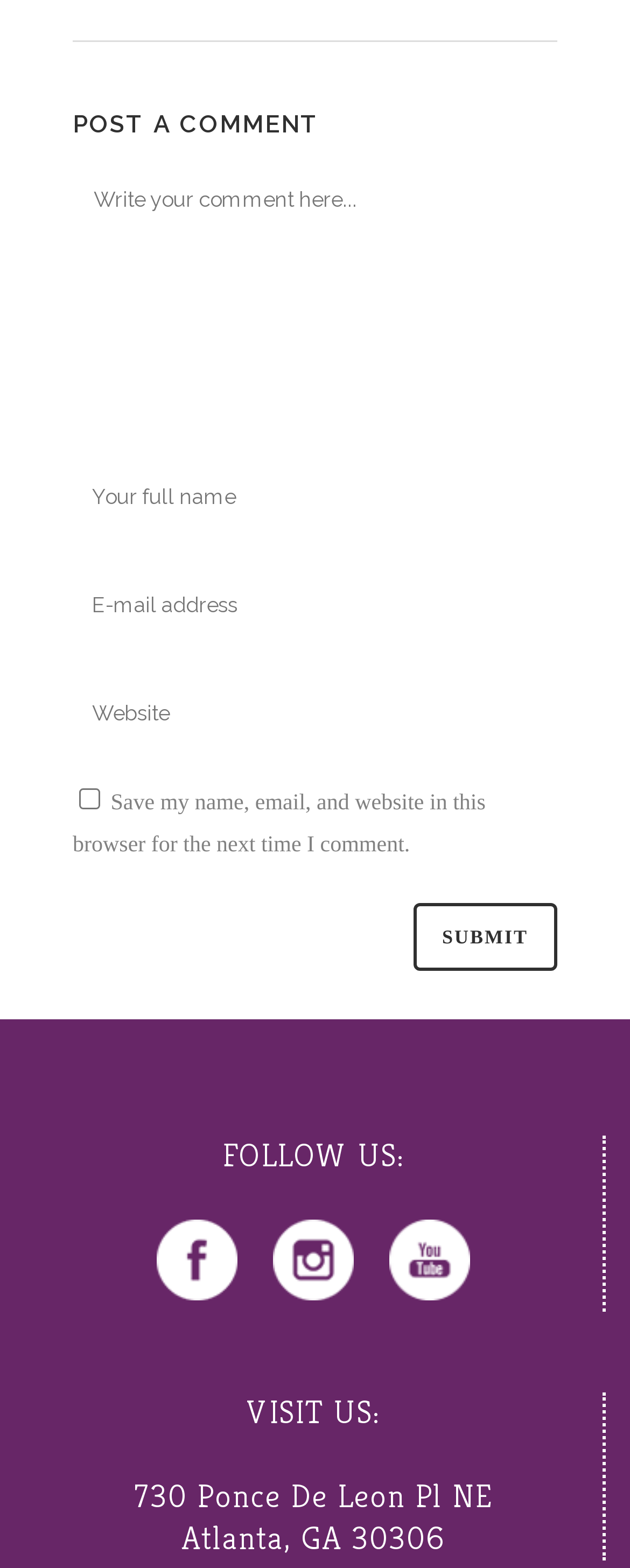Kindly provide the bounding box coordinates of the section you need to click on to fulfill the given instruction: "Submit the comment".

[0.656, 0.576, 0.885, 0.619]